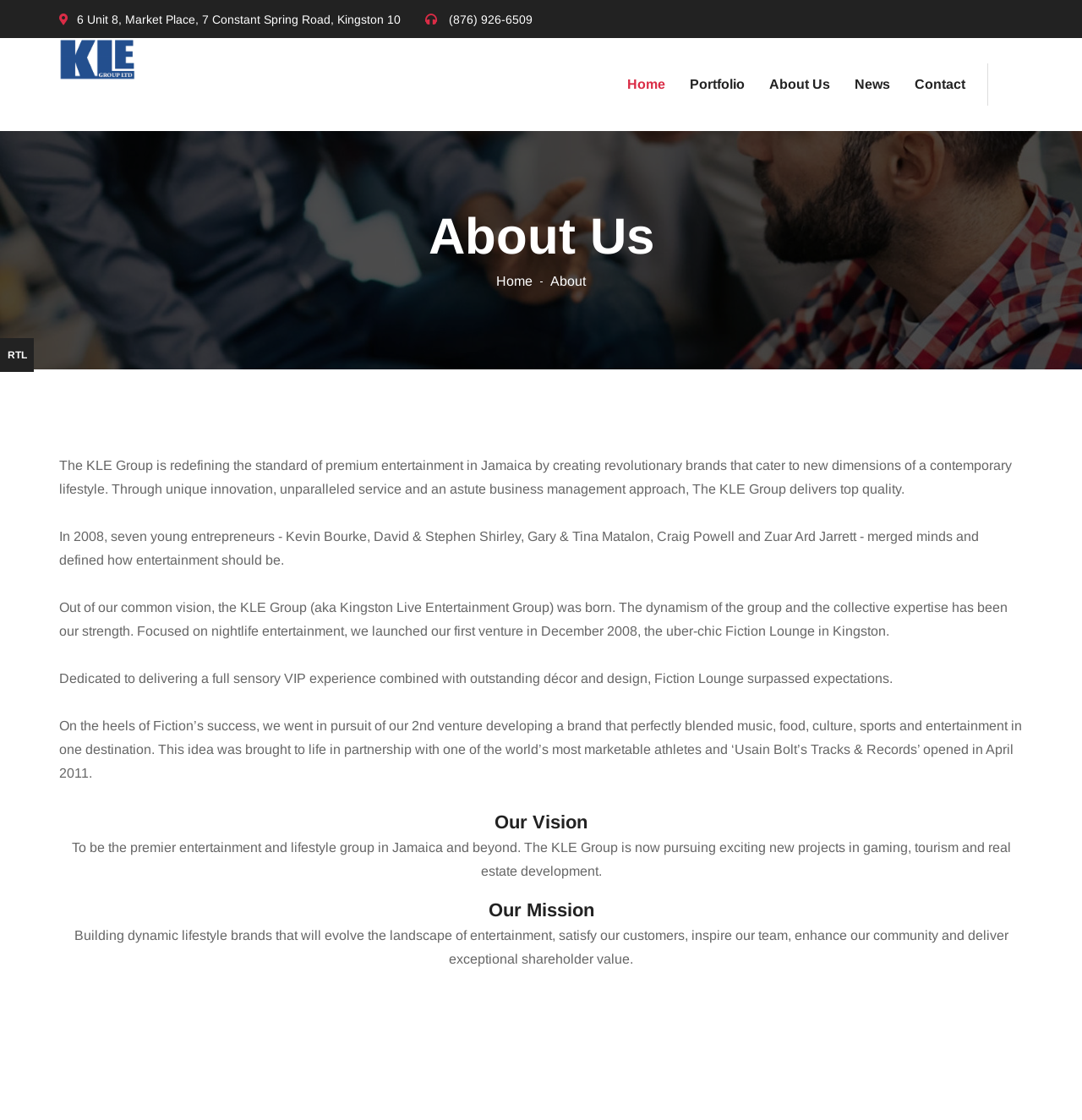Using the details from the image, please elaborate on the following question: What is the name of the lounge launched by KLE Group in 2008?

I found the name of the lounge by looking at the StaticText element with the bounding box coordinates [0.055, 0.536, 0.931, 0.57] which contains the text 'Dedicated to delivering a full sensory VIP experience combined with outstanding décor and design, Fiction Lounge surpassed expectations'.